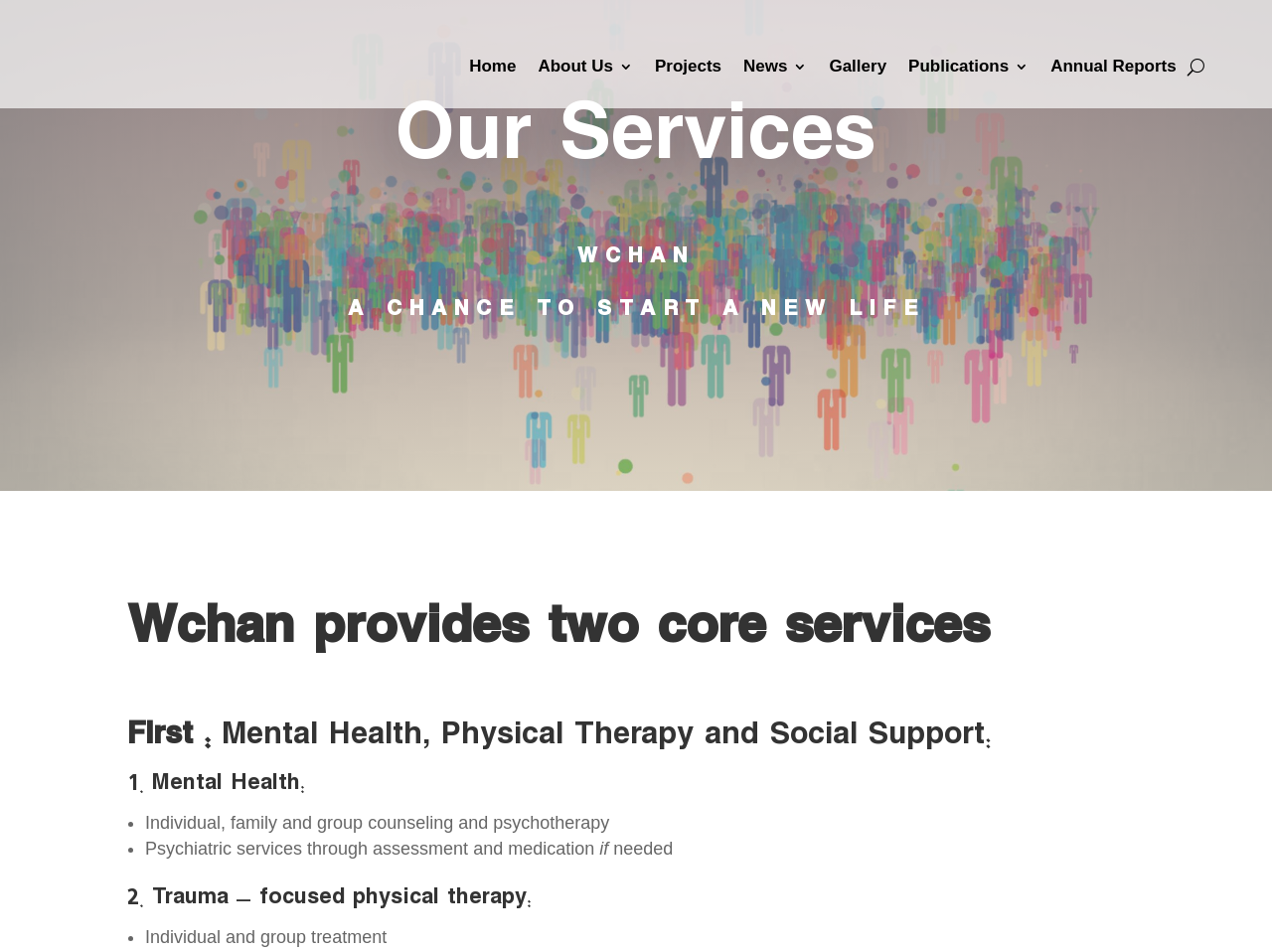Please specify the bounding box coordinates of the clickable section necessary to execute the following command: "Click on News".

[0.584, 0.063, 0.635, 0.086]